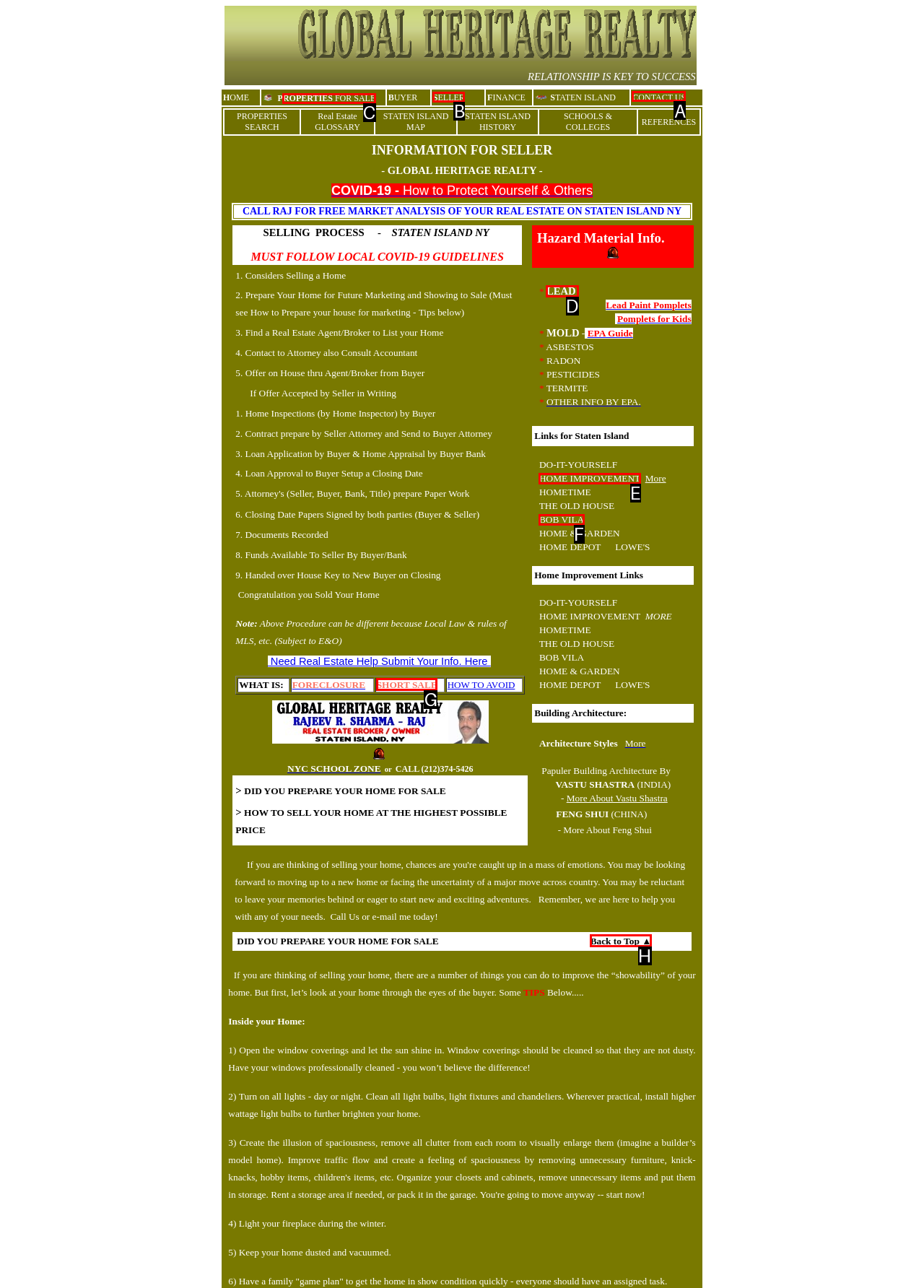Please indicate which HTML element to click in order to fulfill the following task: Contact us Respond with the letter of the chosen option.

A